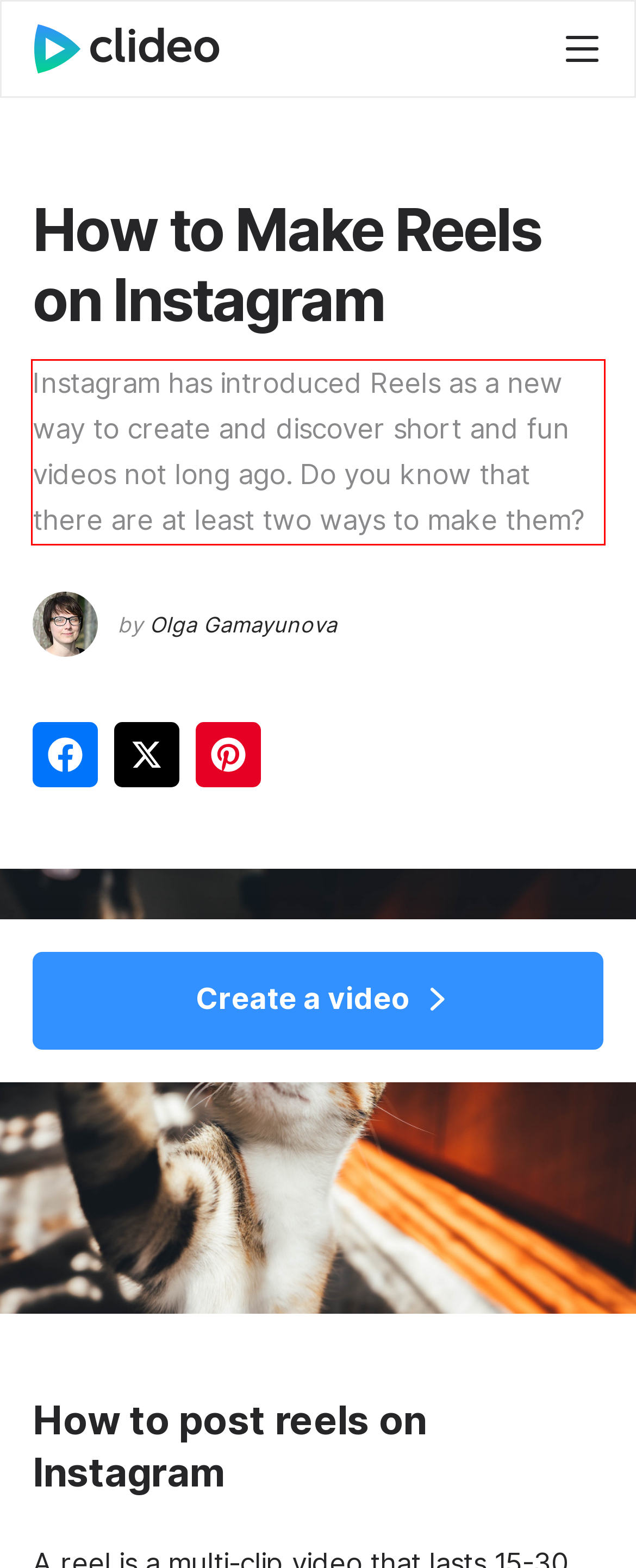Please identify and extract the text content from the UI element encased in a red bounding box on the provided webpage screenshot.

Instagram has introduced Reels as a new way to create and discover short and fun videos not long ago. Do you know that there are at least two ways to make them?